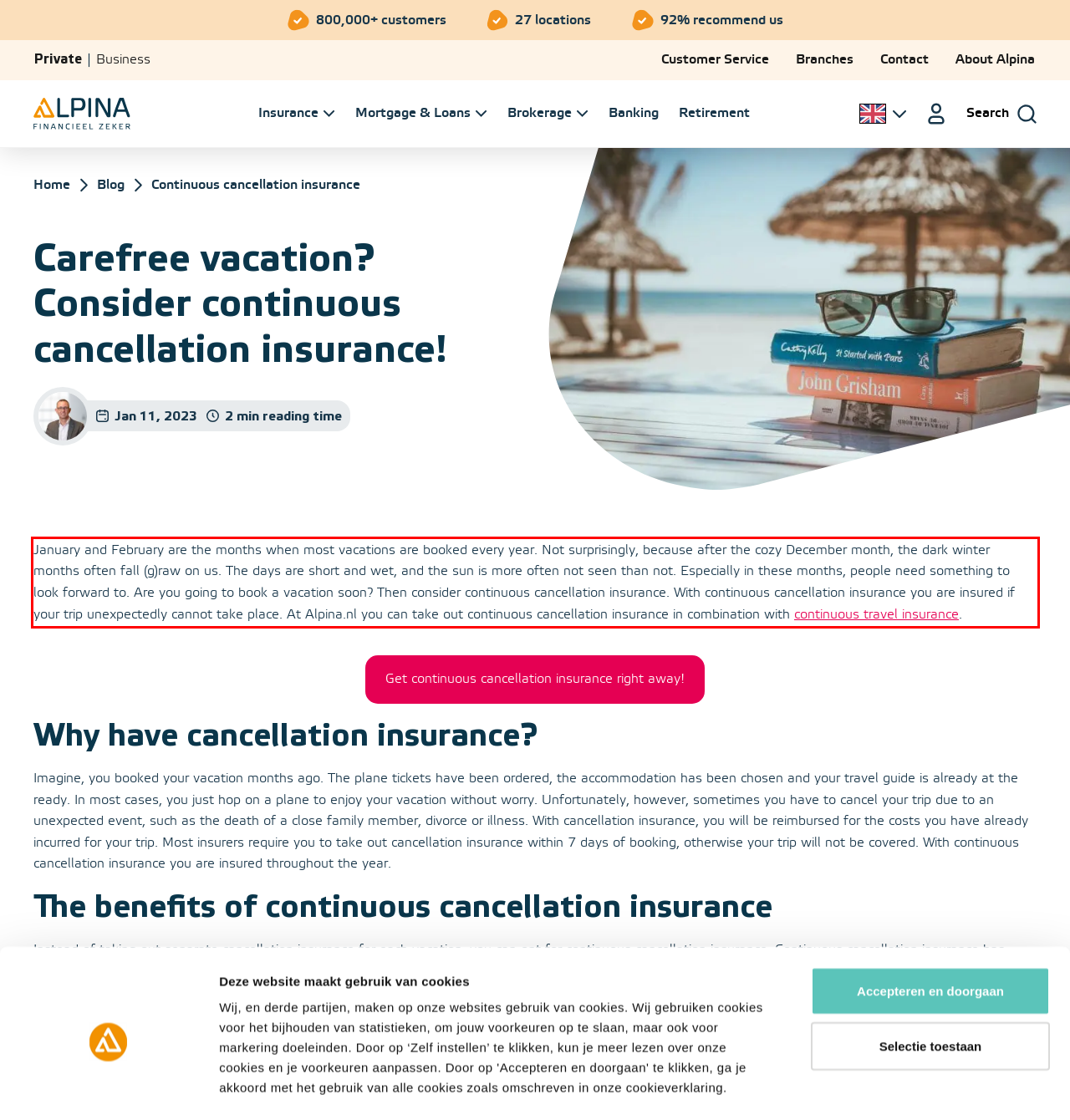Given a webpage screenshot, locate the red bounding box and extract the text content found inside it.

January and February are the months when most vacations are booked every year. Not surprisingly, because after the cozy December month, the dark winter months often fall (g)raw on us. The days are short and wet, and the sun is more often not seen than not. Especially in these months, people need something to look forward to. Are you going to book a vacation soon? Then consider continuous cancellation insurance. With continuous cancellation insurance you are insured if your trip unexpectedly cannot take place. At Alpina.nl you can take out continuous cancellation insurance in combination with continuous travel insurance.